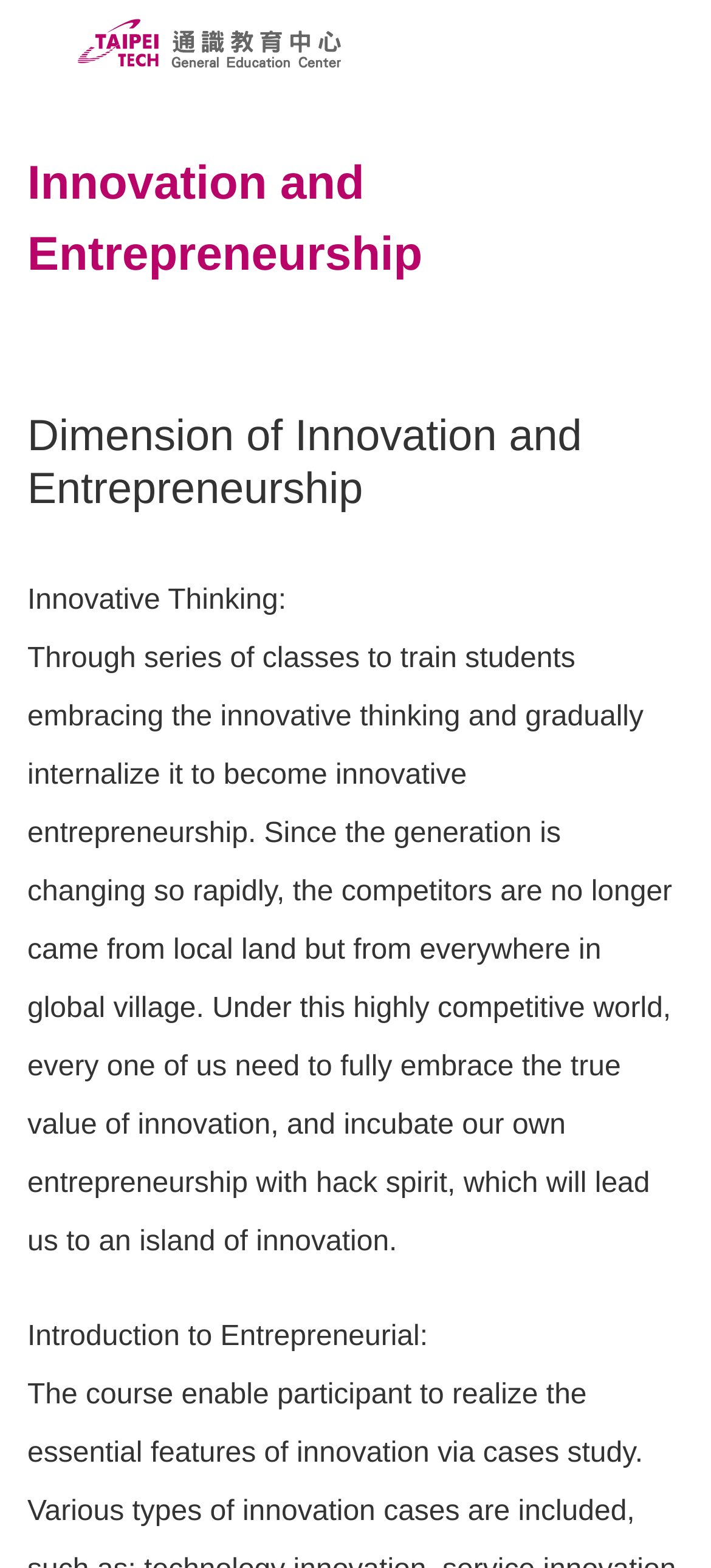Find the bounding box coordinates of the element to click in order to complete this instruction: "check SCHOLARSHIPS". The bounding box coordinates must be four float numbers between 0 and 1, denoted as [left, top, right, bottom].

[0.0, 0.213, 0.997, 0.265]